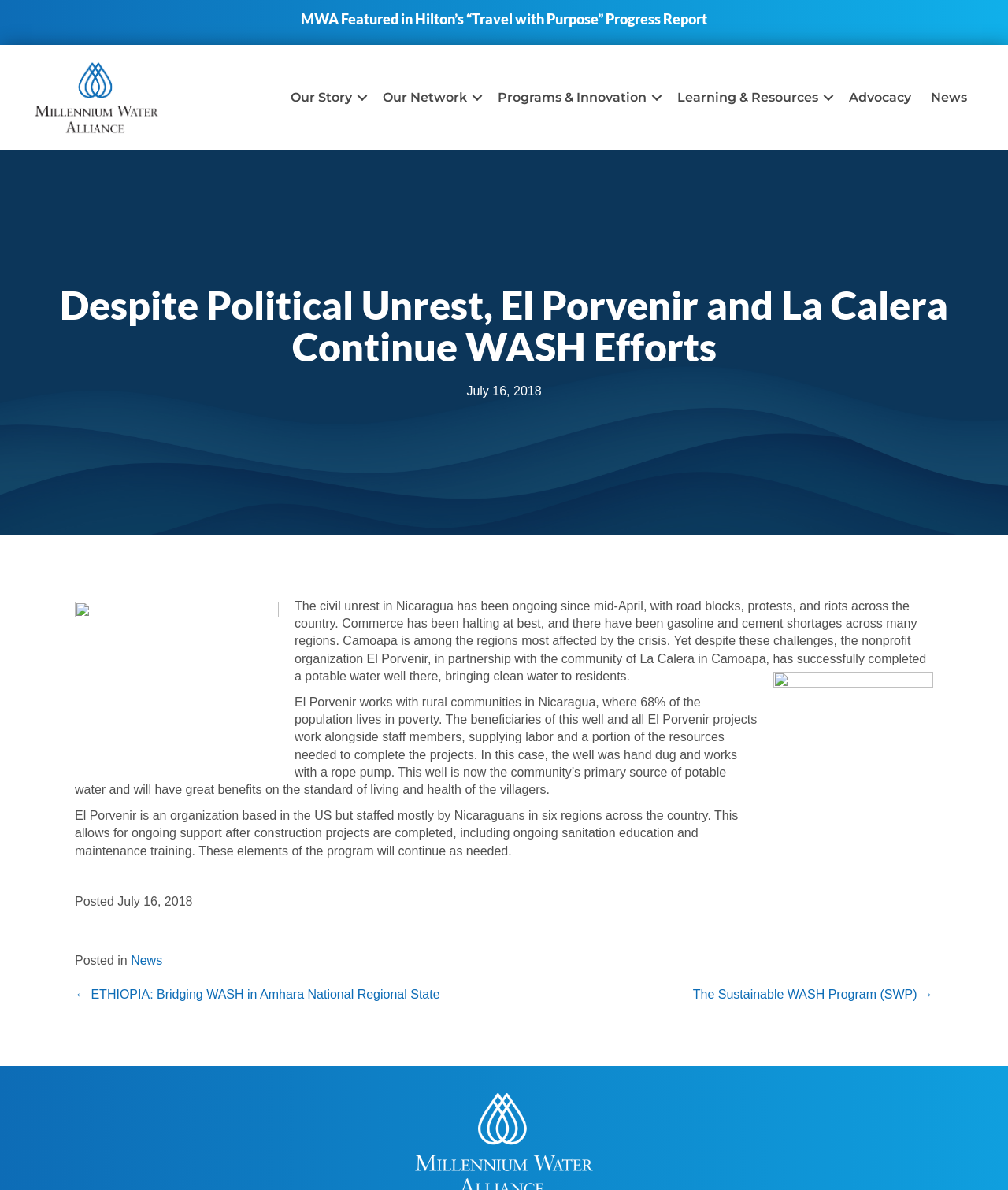Given the element description Programs & Innovation, identify the bounding box coordinates for the UI element on the webpage screenshot. The format should be (top-left x, top-left y, bottom-right x, bottom-right y), with values between 0 and 1.

[0.484, 0.069, 0.662, 0.095]